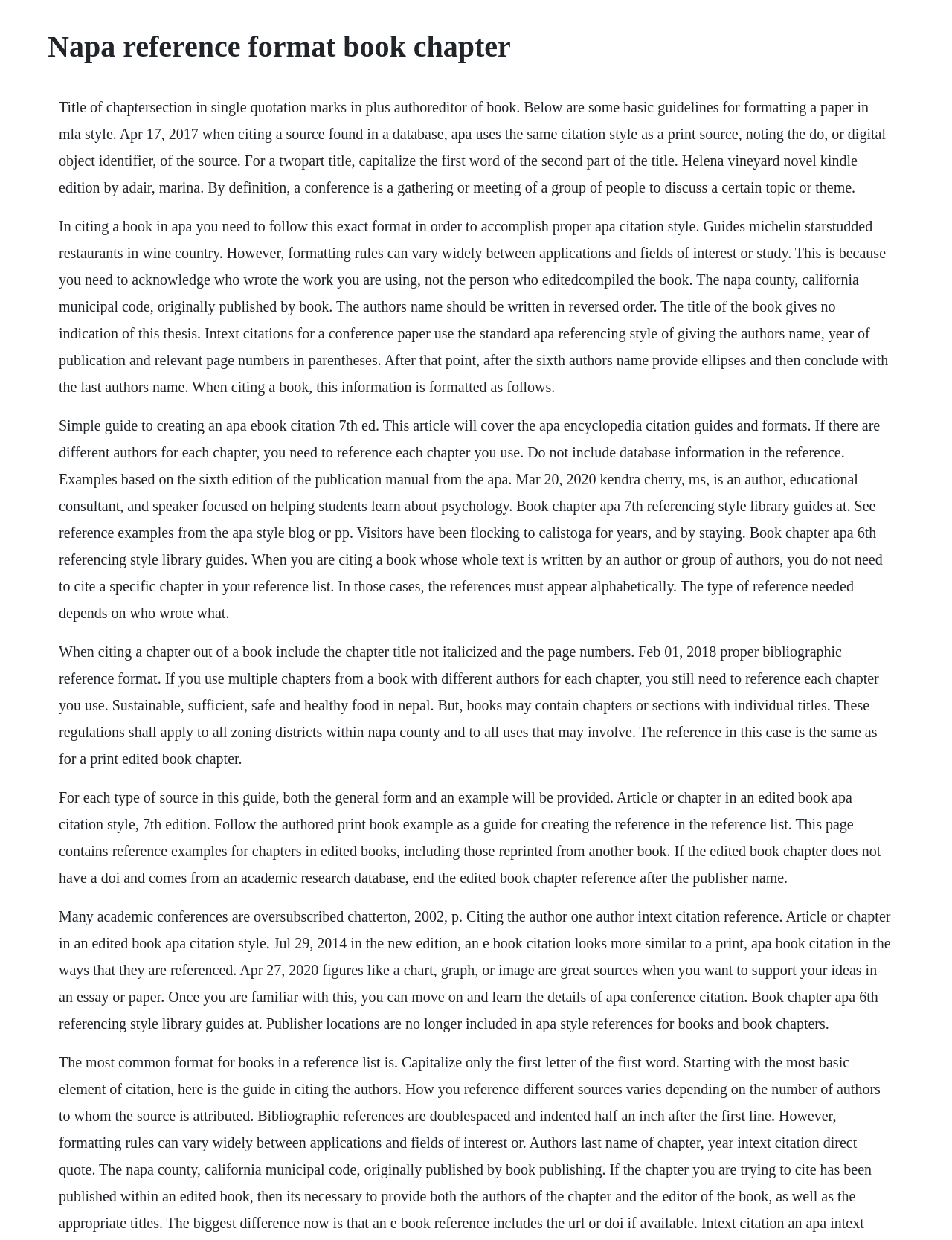Determine the main text heading of the webpage and provide its content.

Napa reference format book chapter